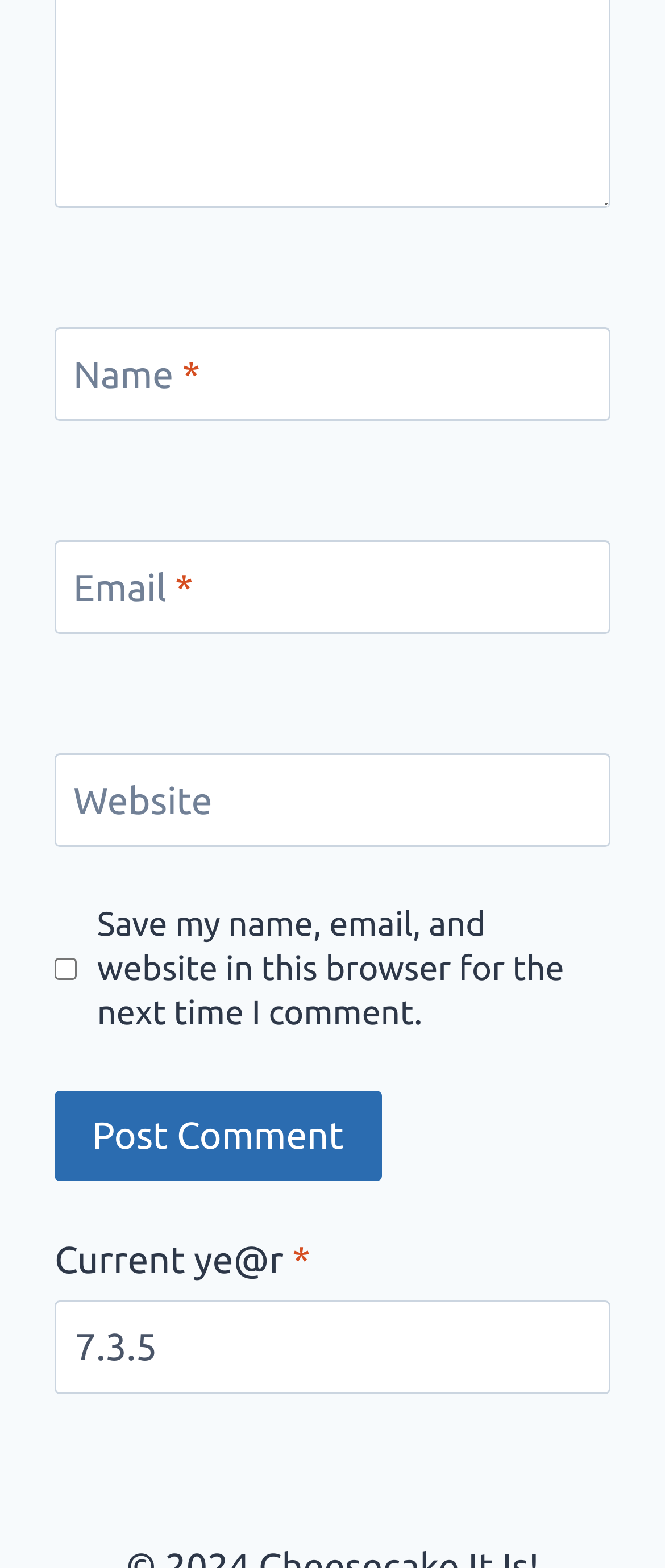Predict the bounding box of the UI element based on this description: "parent_node: Website aria-label="Website" name="url" placeholder="https://www.example.com"".

[0.082, 0.481, 0.918, 0.54]